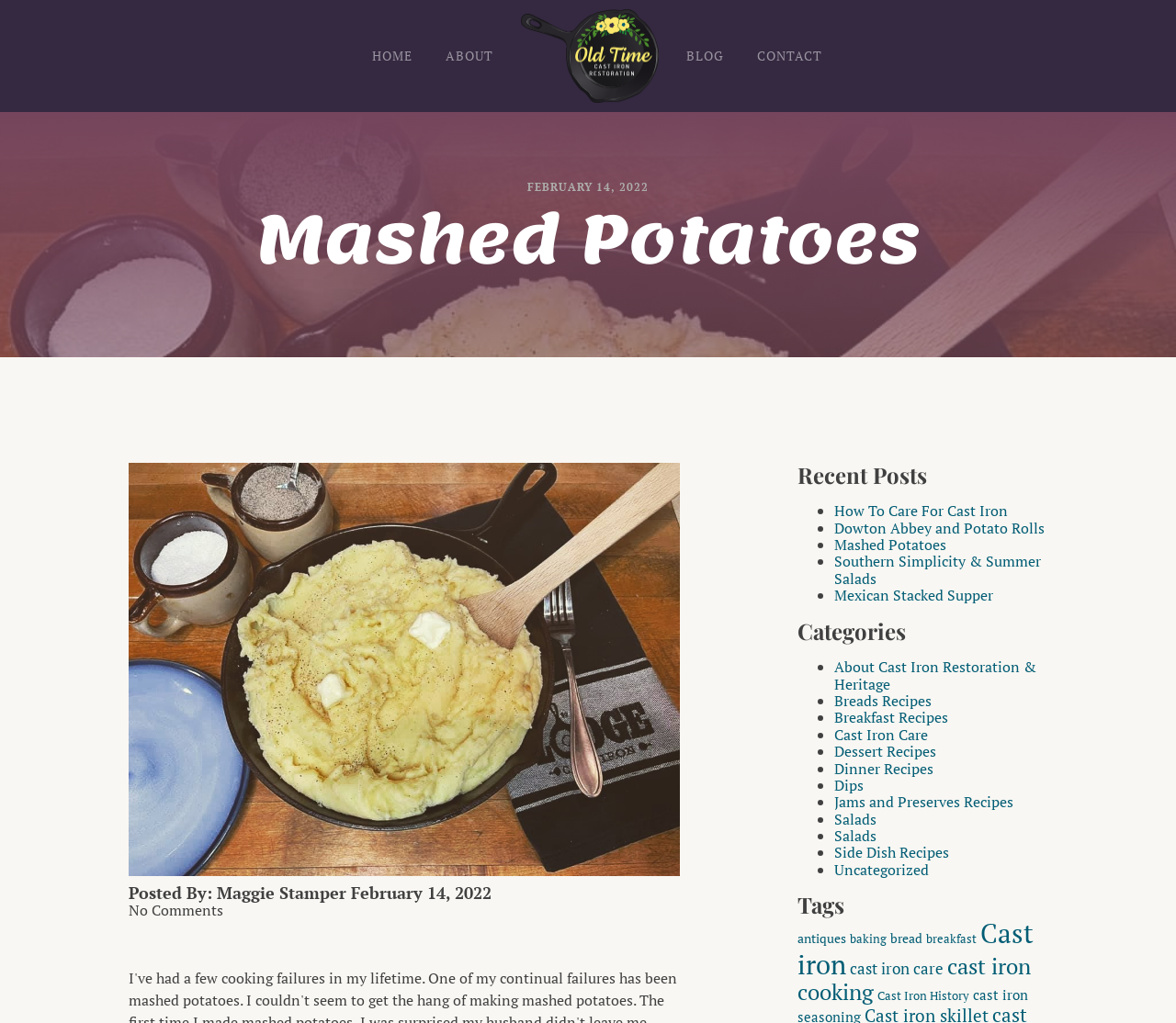How many tags are listed?
Using the visual information from the image, give a one-word or short-phrase answer.

8